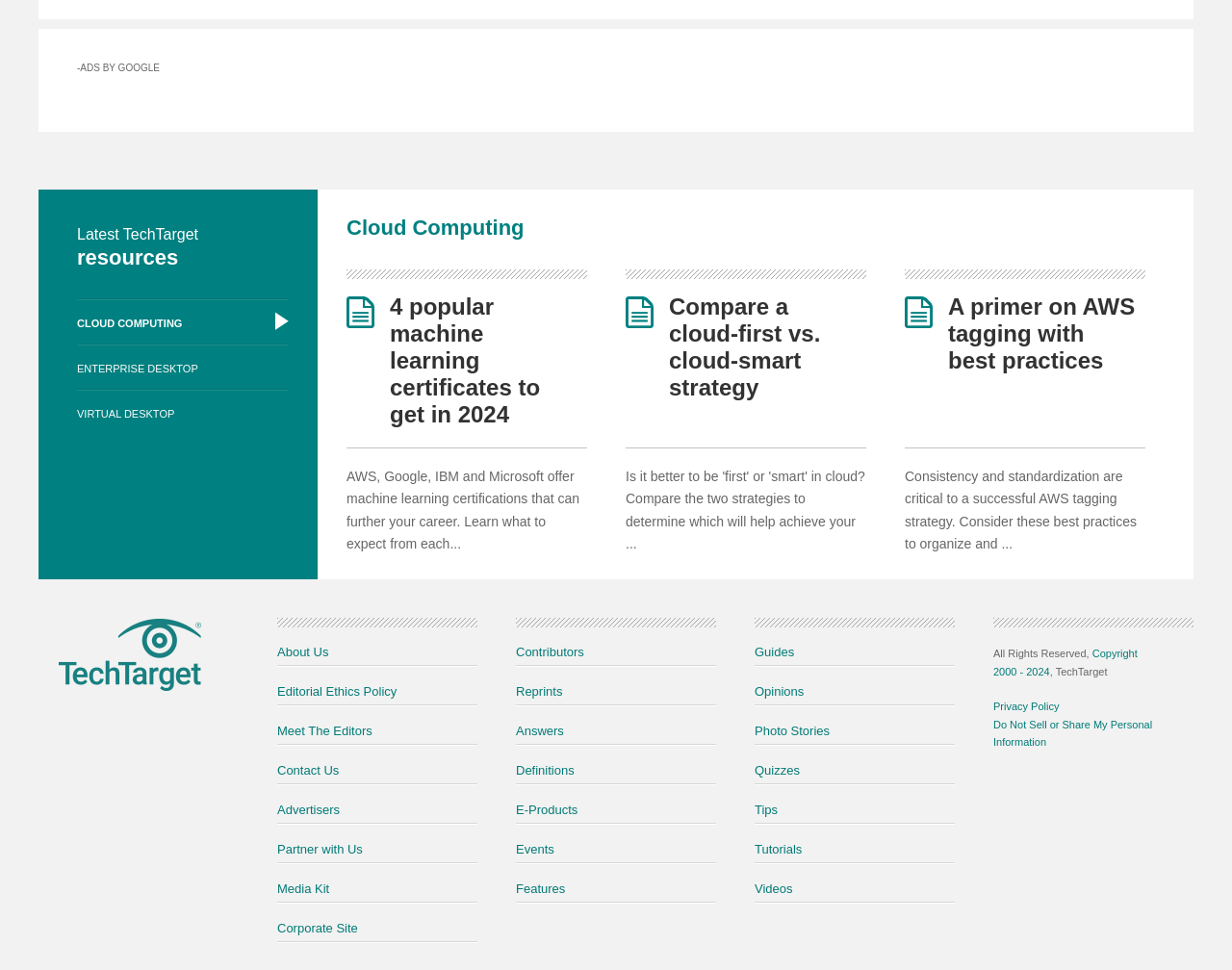Utilize the details in the image to give a detailed response to the question: What is the name of the person in the image?

The image at the top of the webpage has a caption 'LiamCleary', which suggests that the person in the image is named Liam Cleary.